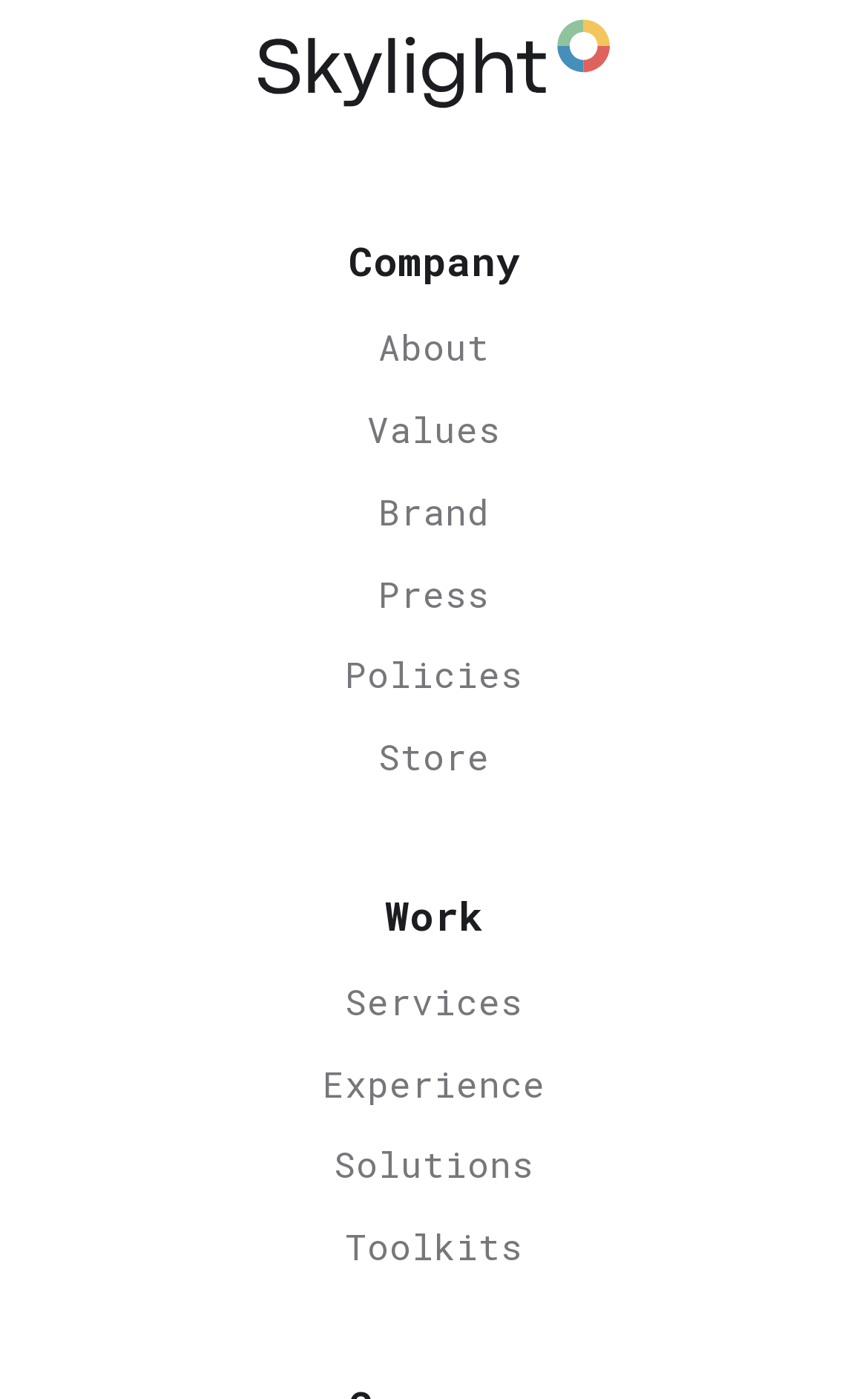Using a single word or phrase, answer the following question: 
What is the last link under the 'Work' category?

Toolkits